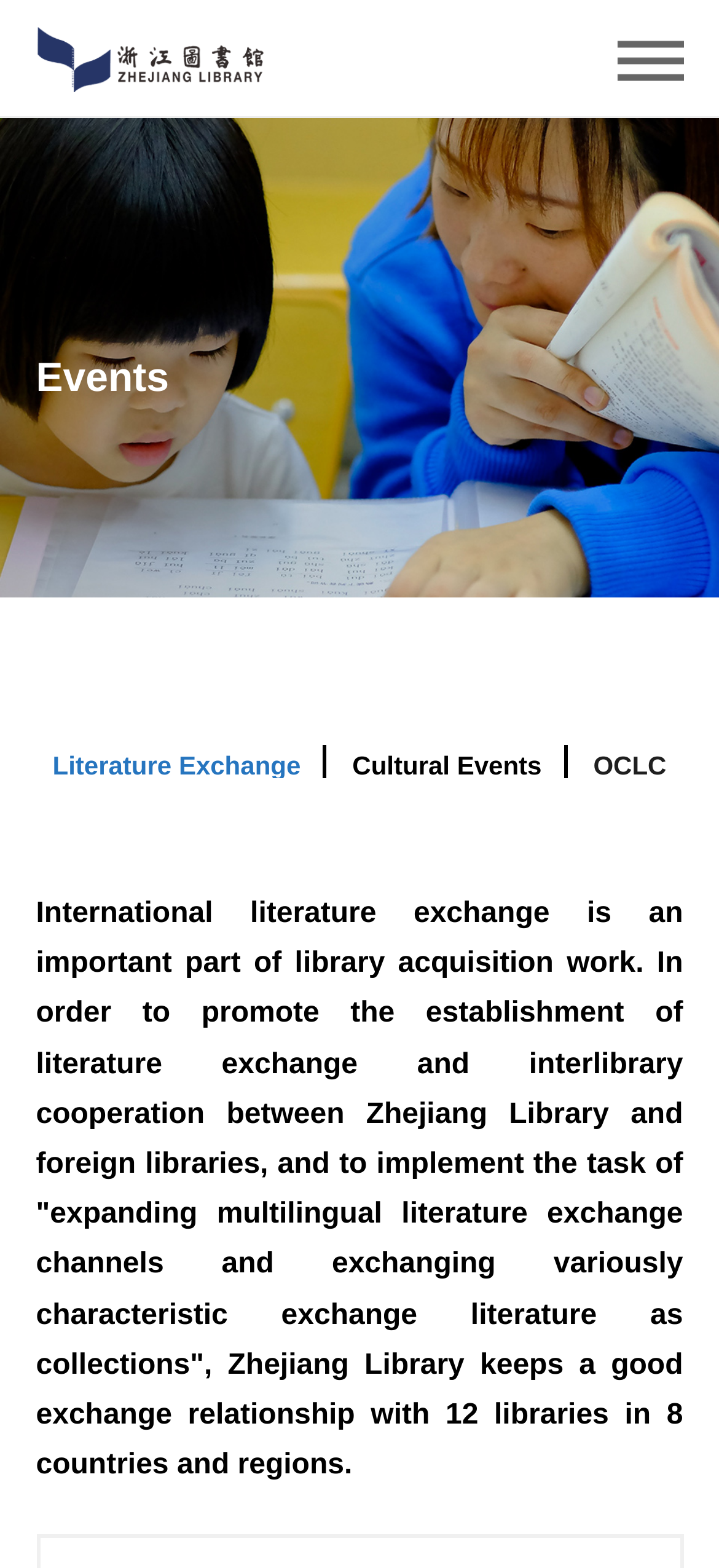What is the name of the organization mentioned on the webpage?
From the screenshot, provide a brief answer in one word or phrase.

OCLC